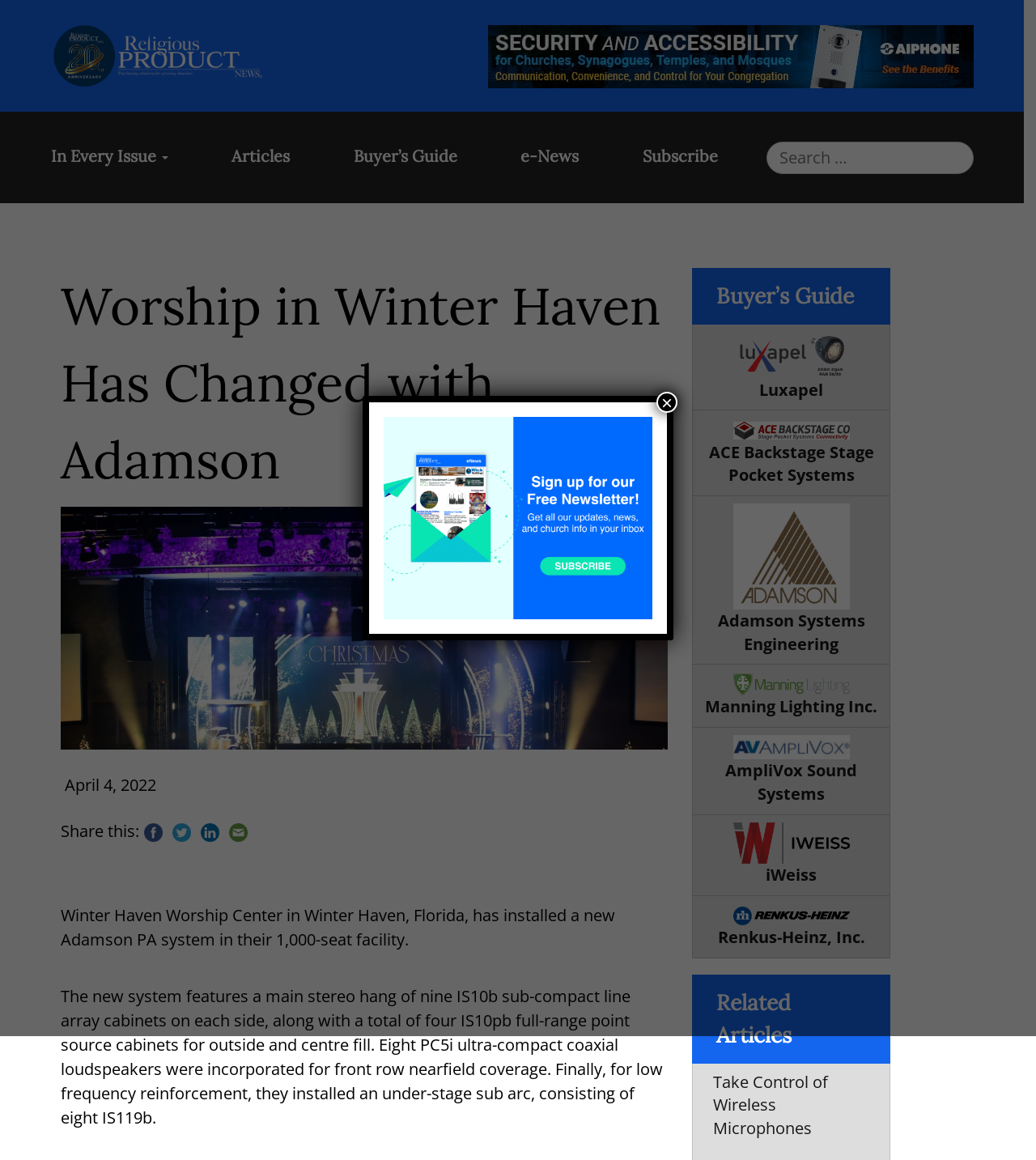Observe the image and answer the following question in detail: How many seats does the facility have?

I found the answer by reading the text description of the image with the heading 'Worship in Winter Haven Has Changed with Adamson' which mentions 'Winter Haven Worship Center in Winter Haven, Florida, has installed a new Adamson PA system in their 1,000-seat facility'.